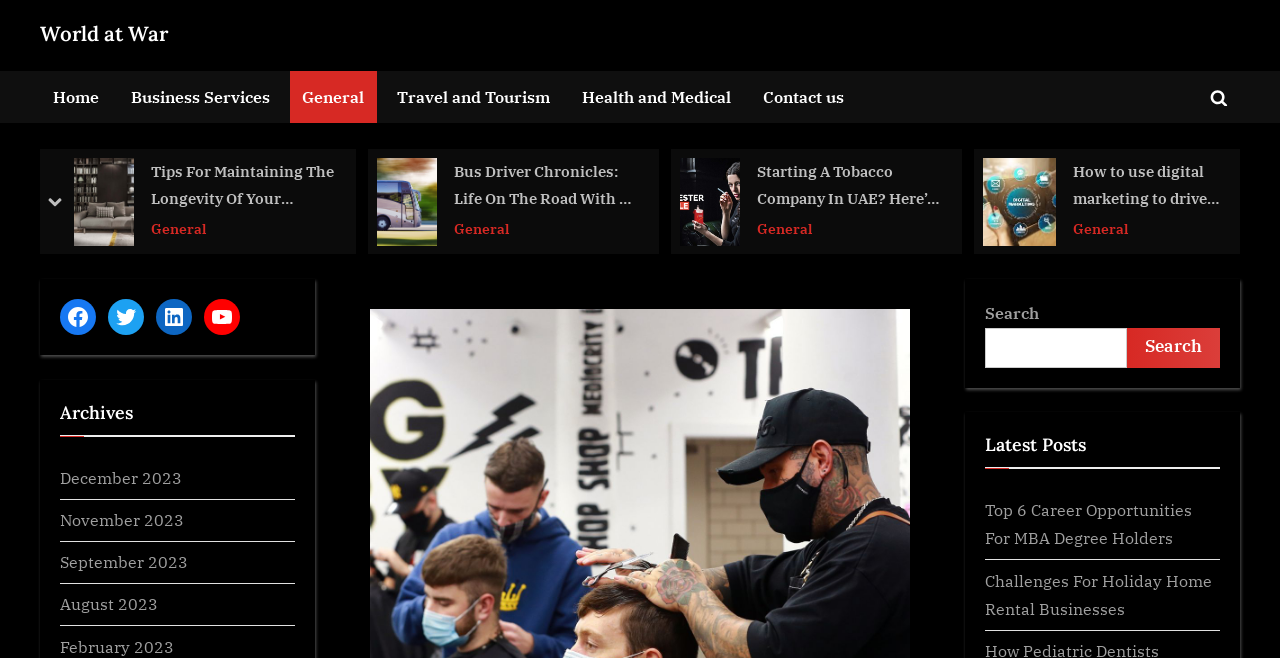Locate and extract the headline of this webpage.

What Efforts Do You Need To Make To Increase Customers At Your Hair Salon? 